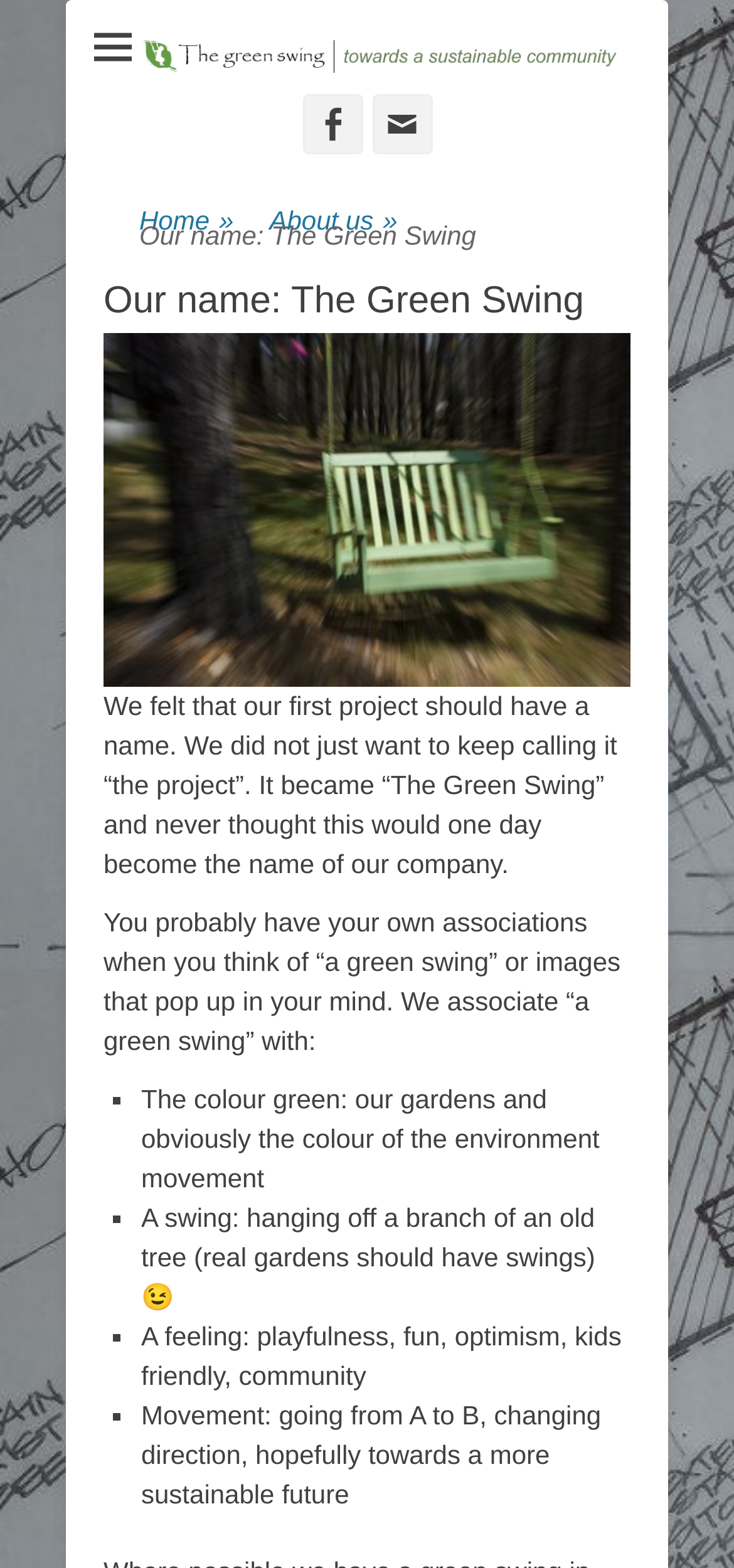Create a detailed summary of the webpage's content and design.

The webpage is about The Green Swing, a company focused on sustainability. At the top left, there is a small icon link with a Facebook symbol, and to its right, an icon link with an Email symbol. Below these icons, there is a heading that reads "Towards a Sustainable Community". 

To the right of the heading, there is a link with the company name "The Green Swing". Below this link, there are three navigation links: "Home »", "About us »", and another "The Green Swing" link. 

The main content of the page is divided into two sections. The first section has a header with the company name "The Green Swing" and an image related to the company. Below the header, there is a paragraph of text explaining how the company got its name. 

The second section is a list of associations that the company has with the phrase "a green swing". The list has four items, each marked with a "■" symbol, and they describe the colour green, a swing, a feeling, and movement. Each item has a brief description in a paragraph of text.